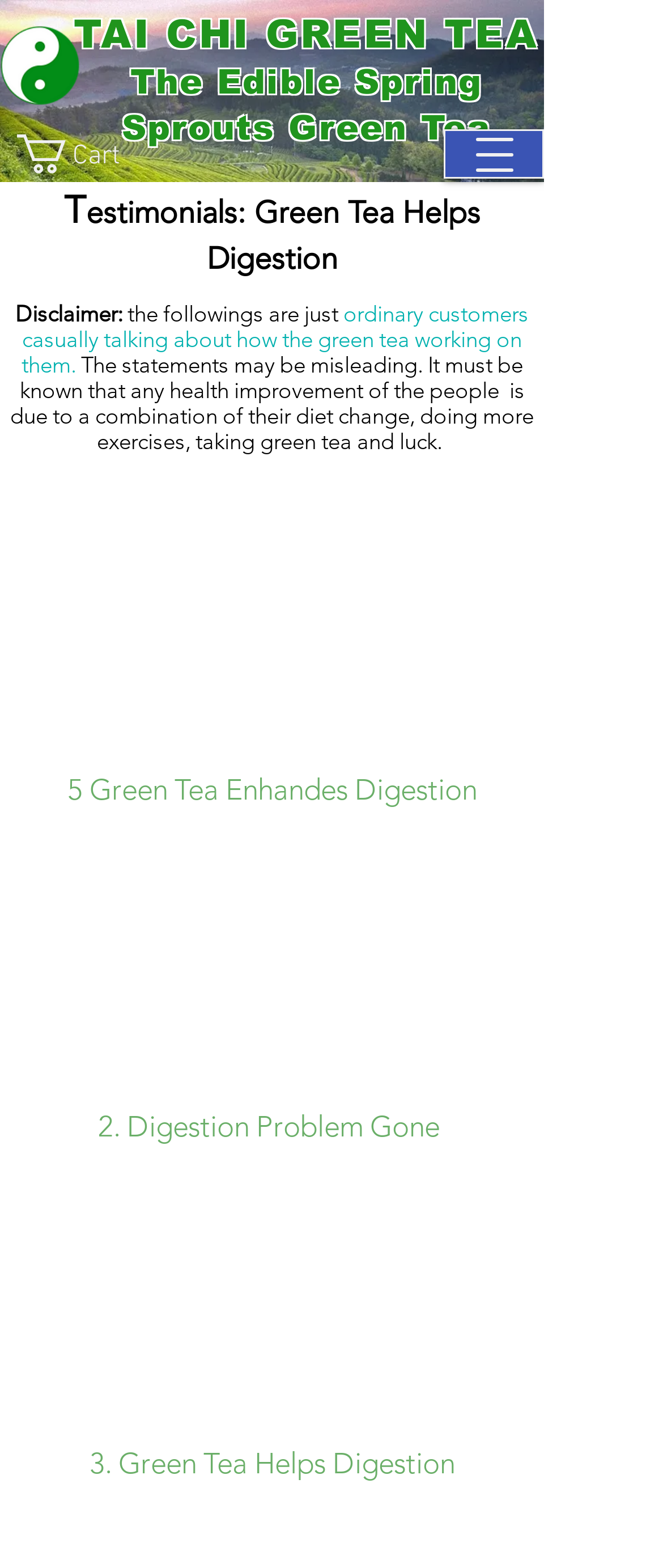Offer a detailed explanation of the webpage layout and contents.

The webpage is about the benefits of green tea, specifically its aid in digestion and relief from heartburn. At the top left corner, there is a small yin-yang image. Next to it, there is a heading that reads "TAI CHI GREEN TEA The Edible Spring Sprouts Green Tea", which is a link. Below this heading, there are two more links, one for "TAI CHI GREEN TEA" and another for "The Edible Spring Sprouts Green Tea".

On the top right corner, there is a cart icon with the text "Cart" next to it. Below this, there is a button to open a navigation menu. When the menu is opened, it displays a series of headings and links related to green tea and digestion.

The main content of the webpage is divided into sections, each with a heading that describes a benefit of green tea. The first section has a heading that reads "Testimonials: Green Tea Helps Digestion", followed by a disclaimer that explains the statements made by customers are not guaranteed and may be influenced by other factors. This section also contains a link to "ordinary customers casually talking about how the green tea working on them".

The subsequent sections have headings that describe how green tea enhances digestion, with specific examples and benefits. These sections include "5 Green Tea Enhandes Digestion", "2. Digestion Problem Gone", and "3. Green Tea Helps Digestion". Overall, the webpage presents information on the benefits of green tea for digestion and heartburn relief, with customer testimonials and specific examples.